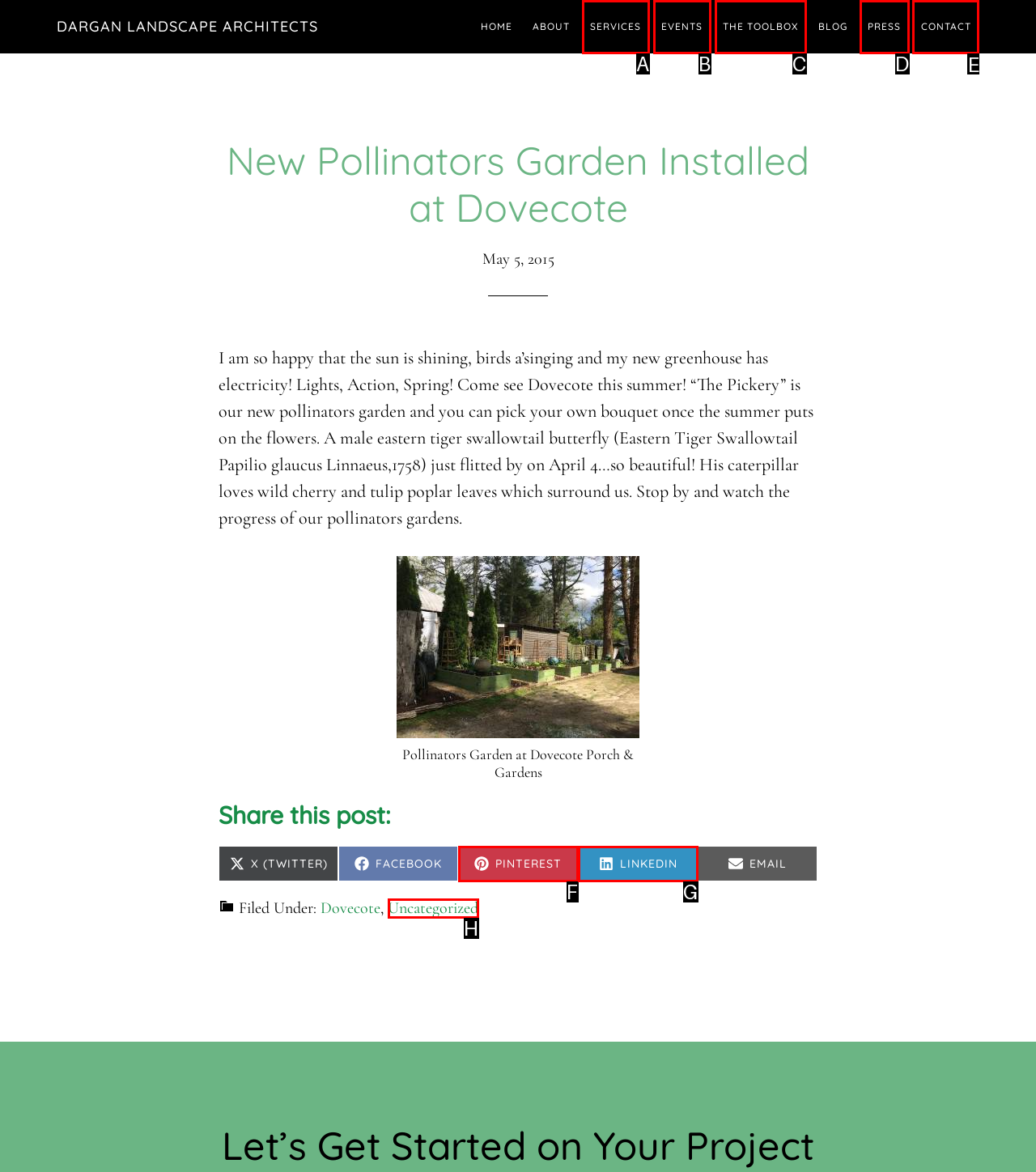Indicate which red-bounded element should be clicked to perform the task: Click on the 'CONTACT' link Answer with the letter of the correct option.

E